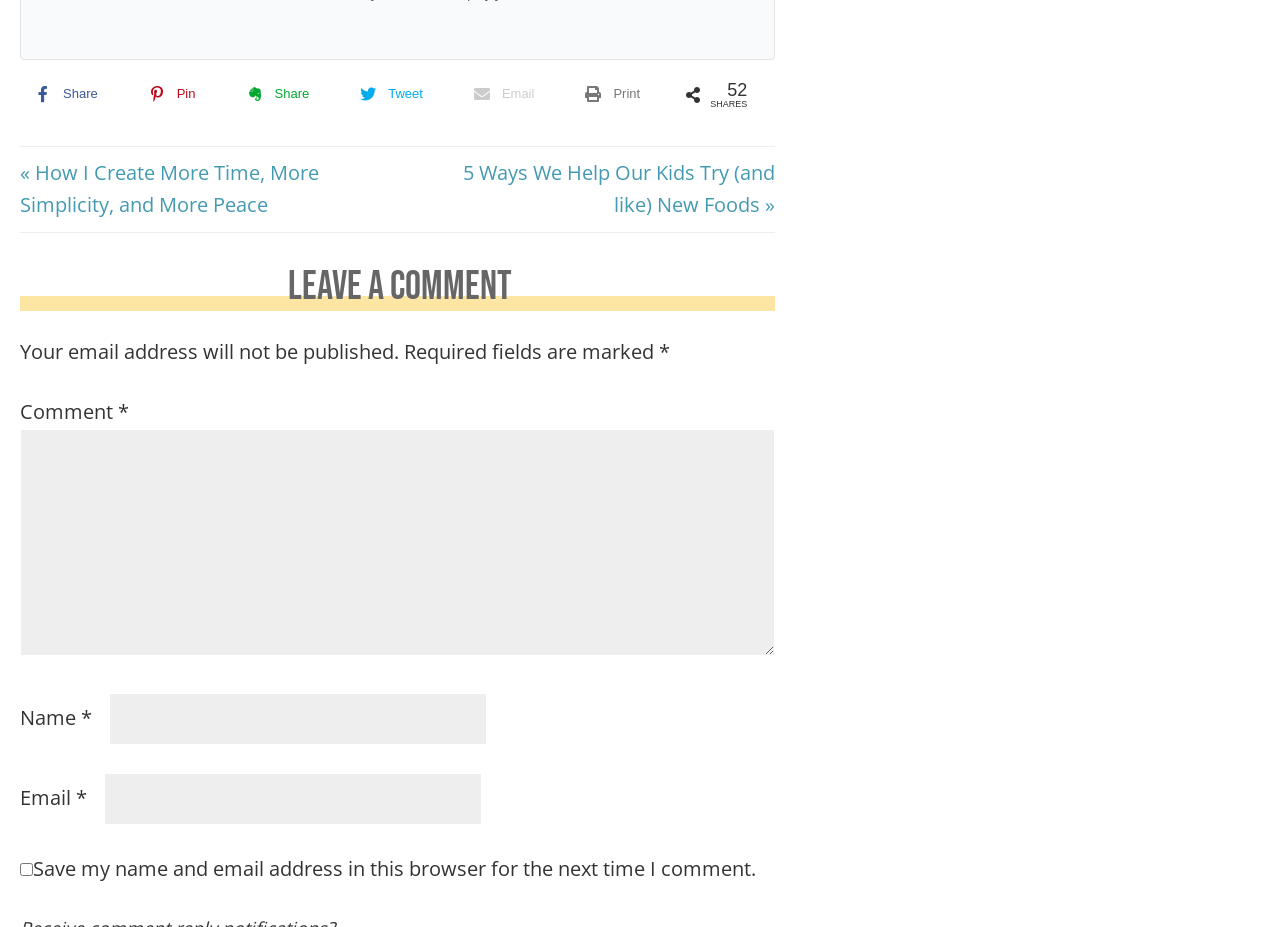What is the topic of the article?
Using the information presented in the image, please offer a detailed response to the question.

The links '« How I Create More Time, More Simplicity, and More Peace' and '5 Ways We Help Our Kids Try (and like) New Foods »' suggest that the article is related to parenting and food, possibly discussing ways to introduce new foods to children.